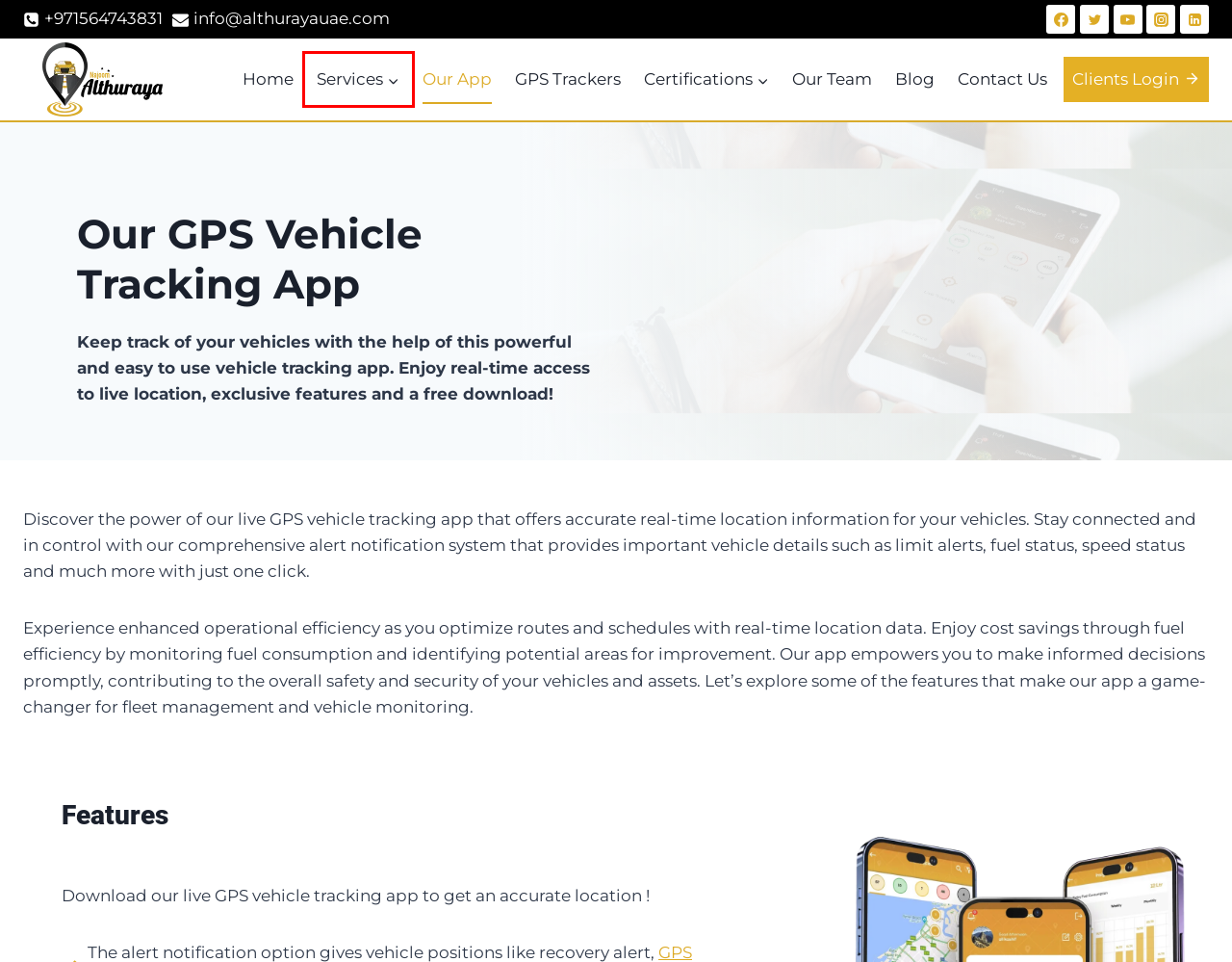Inspect the provided webpage screenshot, concentrating on the element within the red bounding box. Select the description that best represents the new webpage after you click the highlighted element. Here are the candidates:
A. Our Team
B. ‎Al Thuraya Lite on the App Store
C. Blog
D. GPS Vehicle Tracking System in UAE - Najoom Al Thuraya
E. Services
F. Contact Us
G. Najoom Al Thuraya Webtrack Clients Login -Track and Monitor Your Vehicles
H. GPS Vehicle Tracking Devices in UAE

E